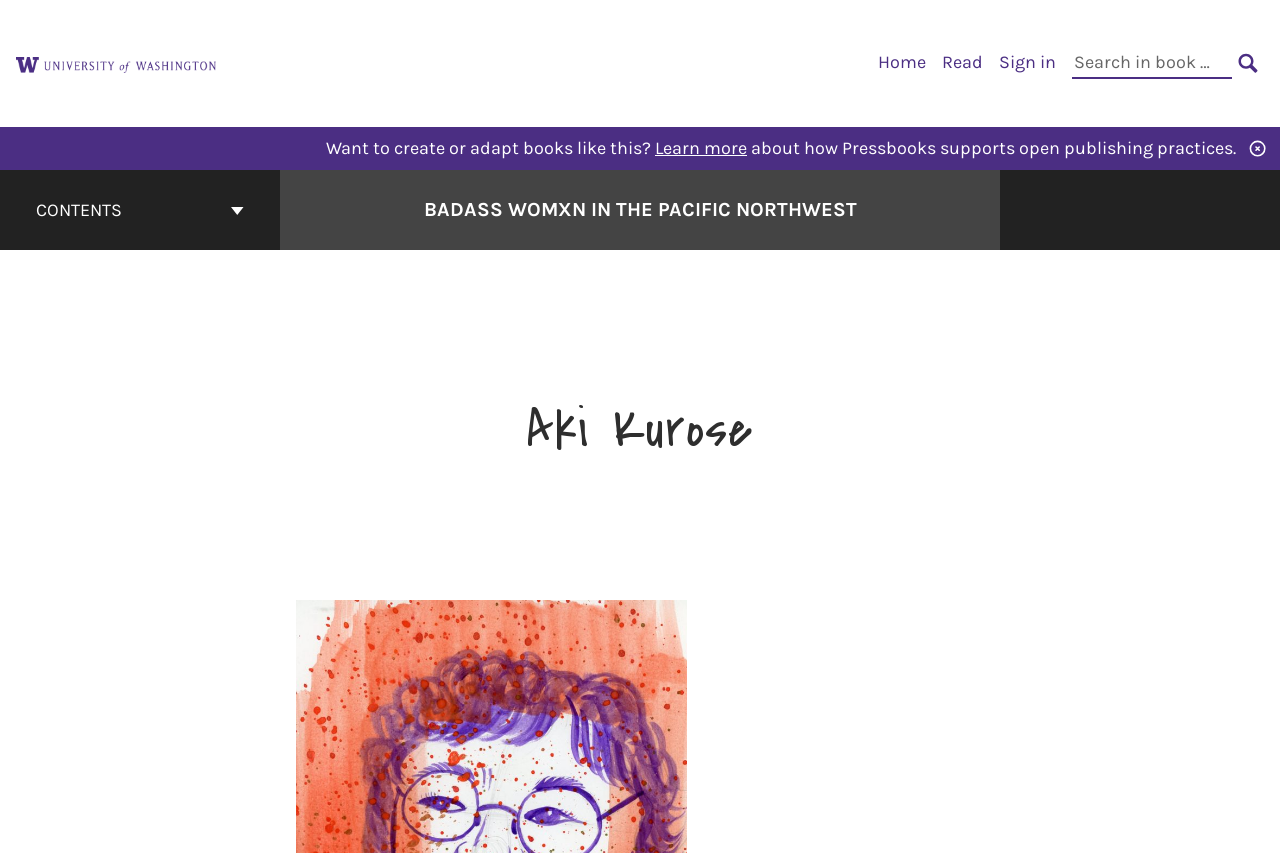Identify the bounding box for the described UI element. Provide the coordinates in (top-left x, top-left y, bottom-right x, bottom-right y) format with values ranging from 0 to 1: aria-label="University of Washington Libraries"

[0.012, 0.063, 0.17, 0.085]